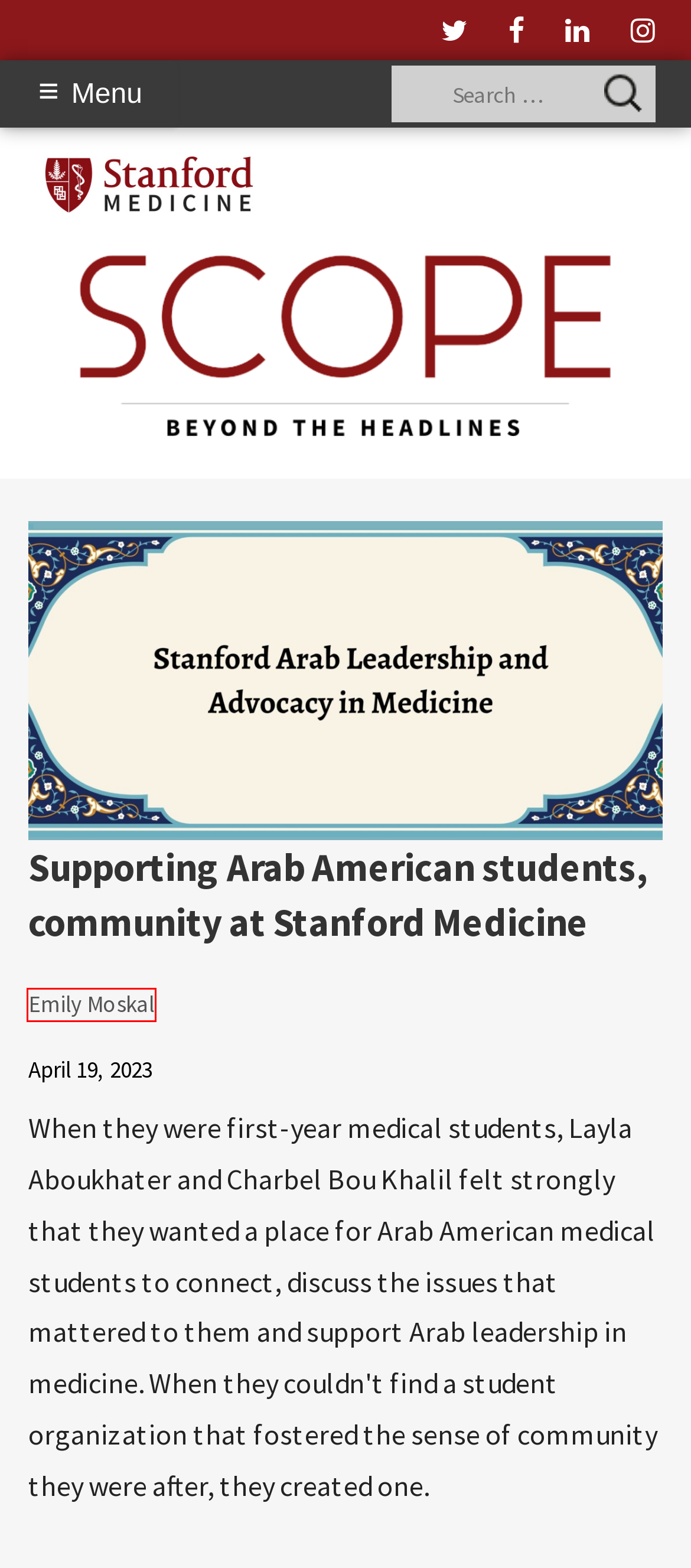Review the screenshot of a webpage containing a red bounding box around an element. Select the description that best matches the new webpage after clicking the highlighted element. The options are:
A. Home | Stanford Medicine
B. Diversity, Equity & Inclusion Archives - Scope
C. Emily Moskal, Author at Scope
D. Stanford Med | MENA Health Program
E. Caring for migrants at the border - Scope
F. News Home Archives - Scope
G. Scope | Stanford Medicine's blog - Scope
H. About Scope - Scope

C